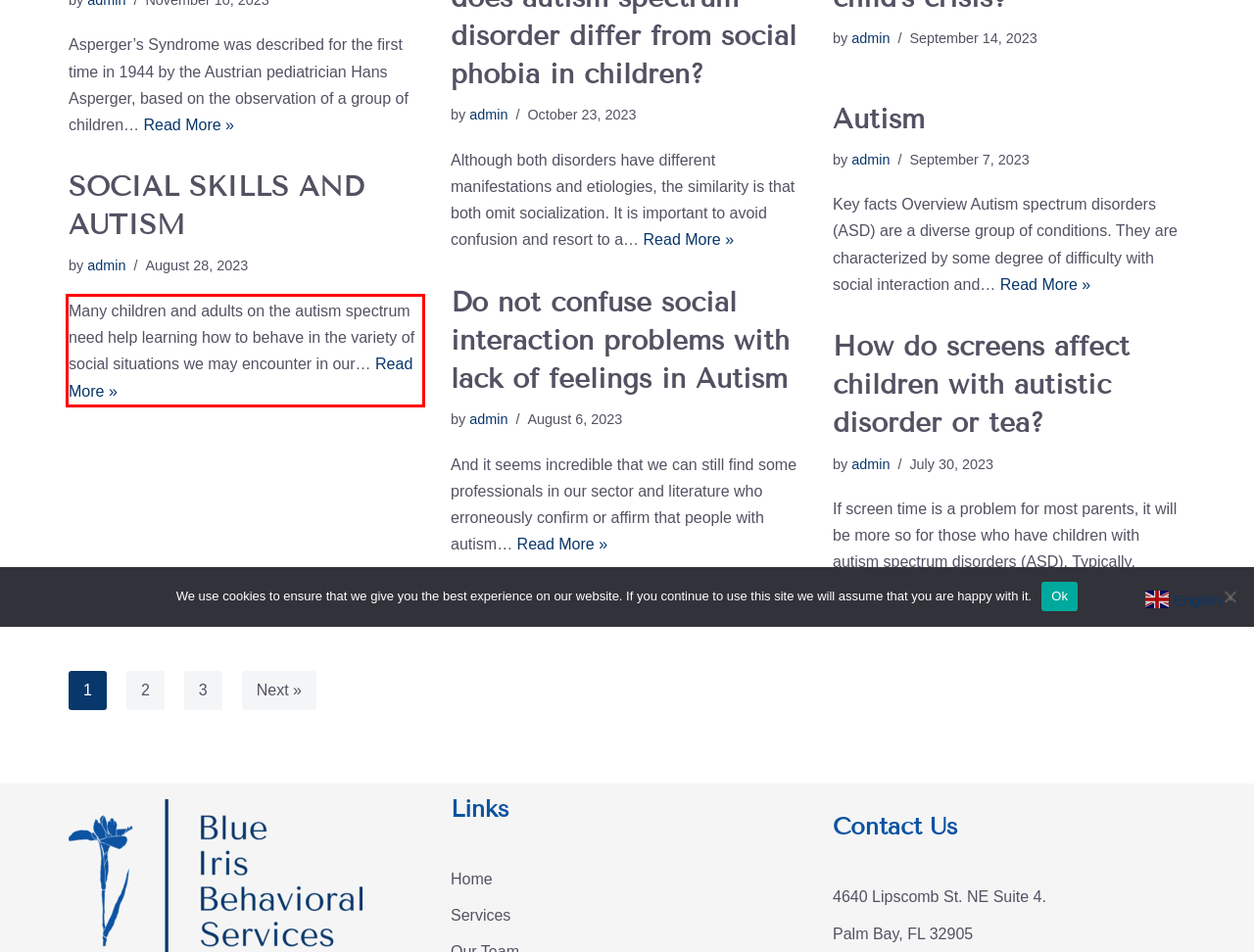Given a screenshot of a webpage with a red bounding box, please identify and retrieve the text inside the red rectangle.

Many children and adults on the autism spectrum need help learning how to behave in the variety of social situations we may encounter in our… Read More » SOCIAL SKILLS AND AUTISM